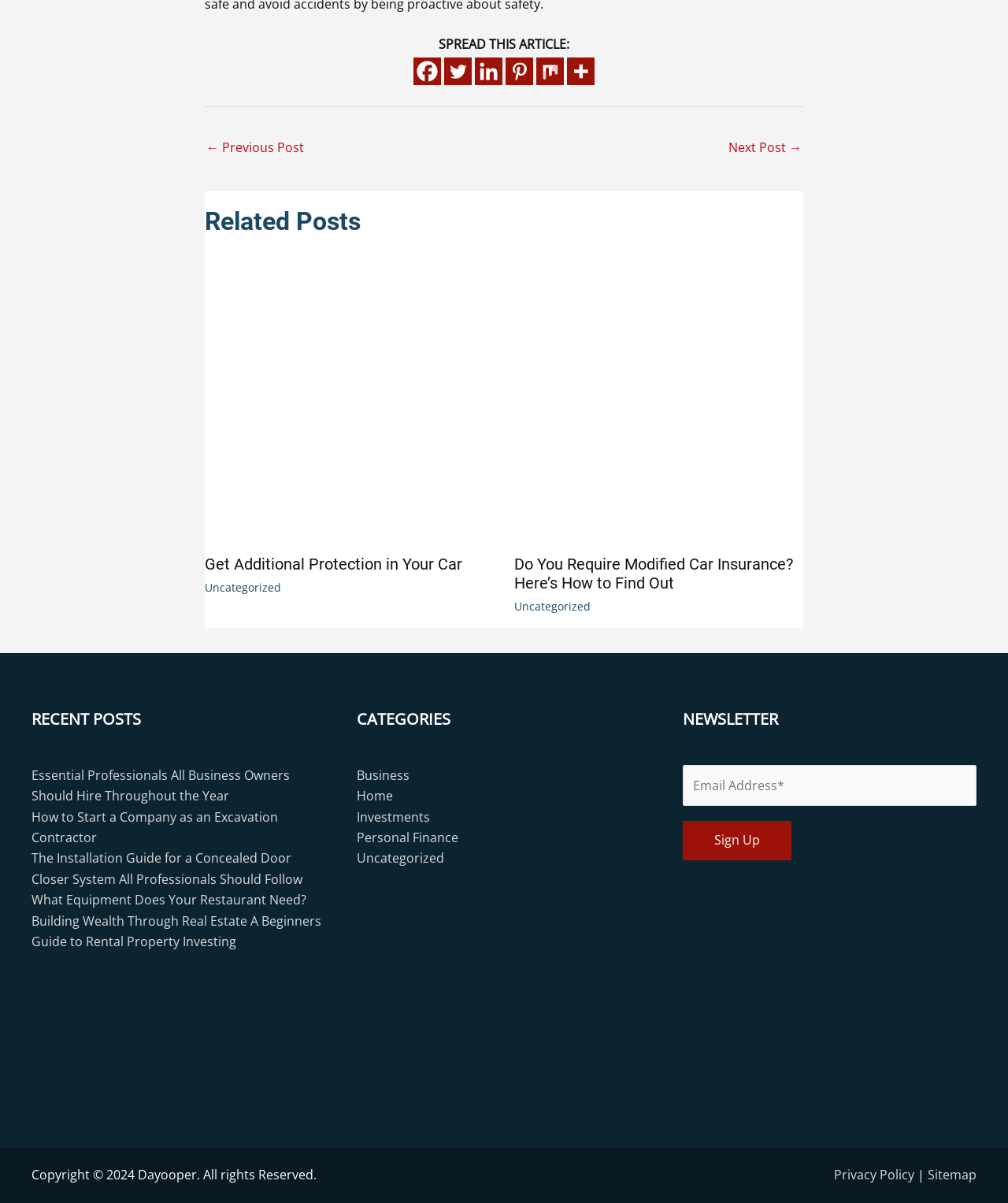Identify the bounding box coordinates of the part that should be clicked to carry out this instruction: "Read more about Get Additional Protection in Your Car".

[0.203, 0.322, 0.49, 0.336]